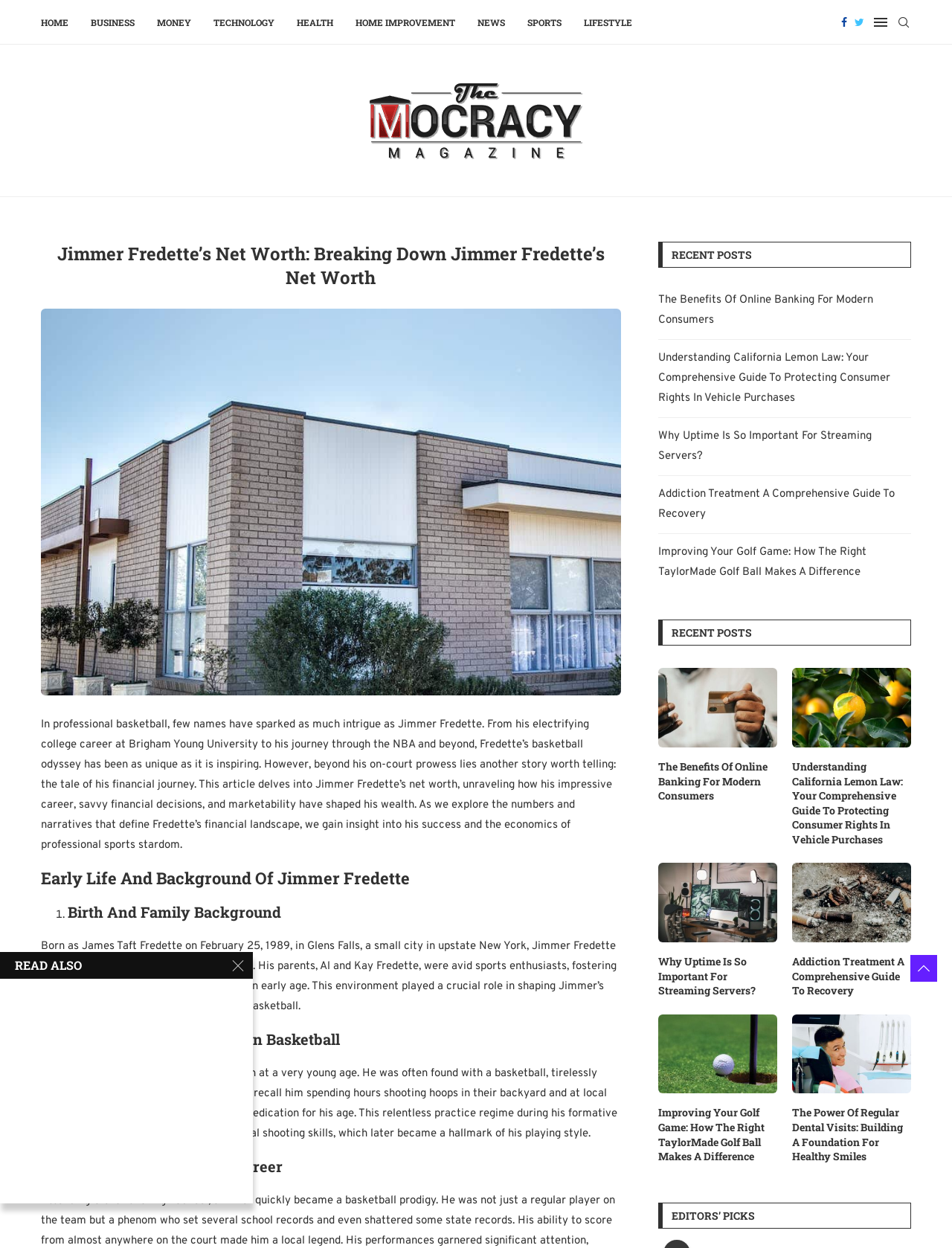Locate the UI element described by alt="The Mocracy" and provide its bounding box coordinates. Use the format (top-left x, top-left y, bottom-right x, bottom-right y) with all values as floating point numbers between 0 and 1.

[0.383, 0.06, 0.617, 0.133]